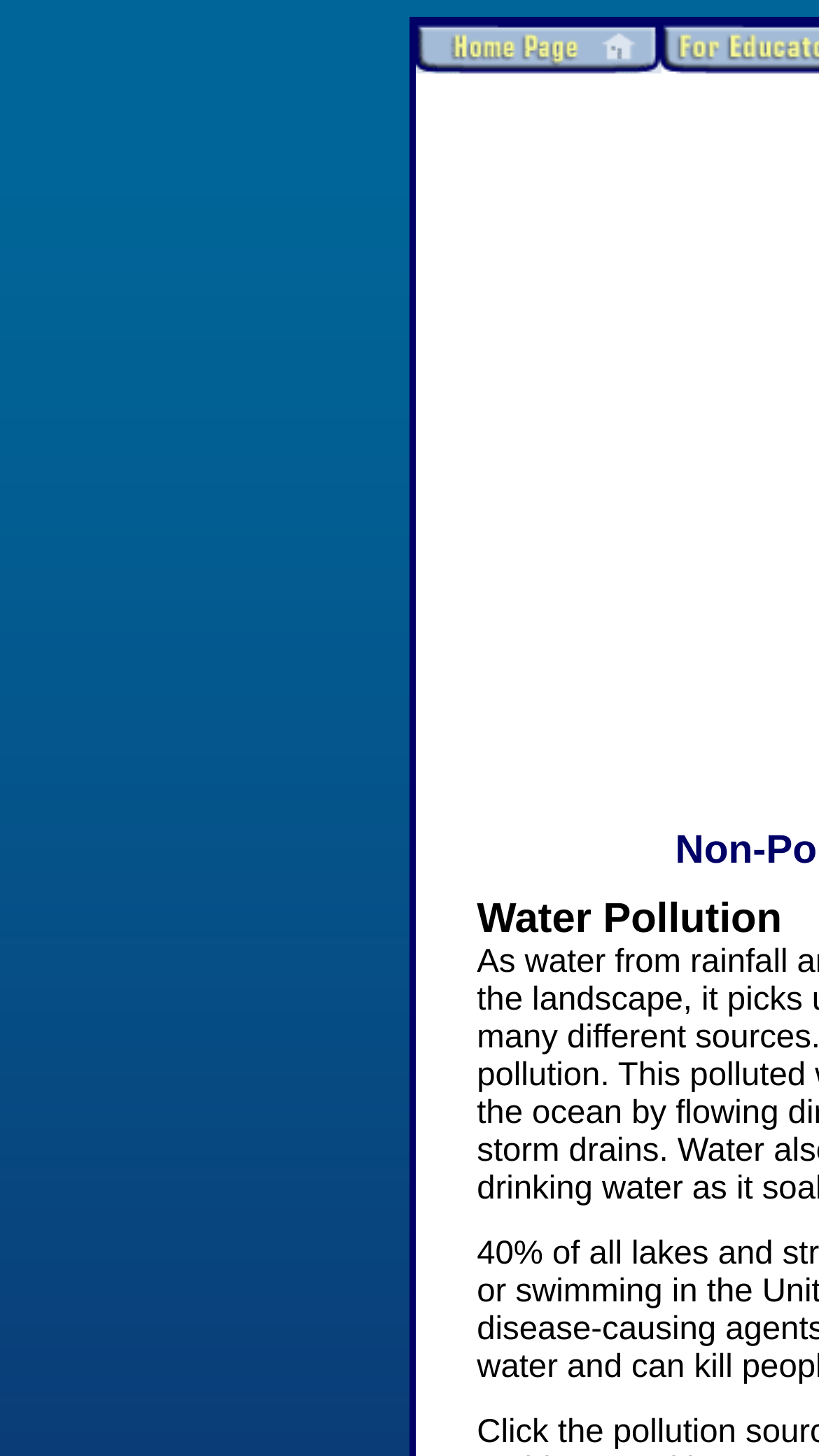Using the description "name="home_page"", predict the bounding box of the relevant HTML element.

[0.508, 0.032, 0.808, 0.056]